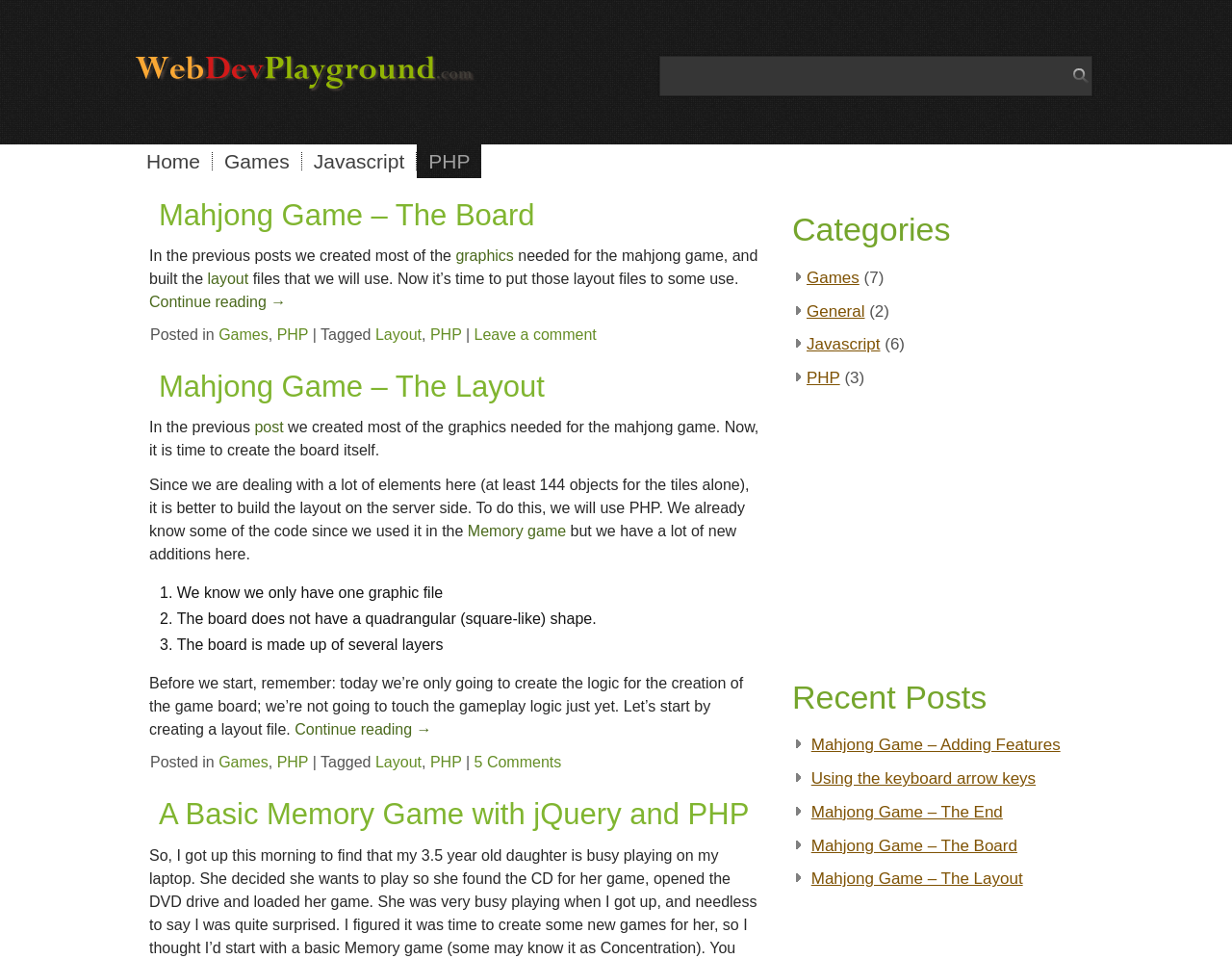Provide a brief response using a word or short phrase to this question:
What is the category of the post 'Mahjong Game – The Board'?

Games, PHP